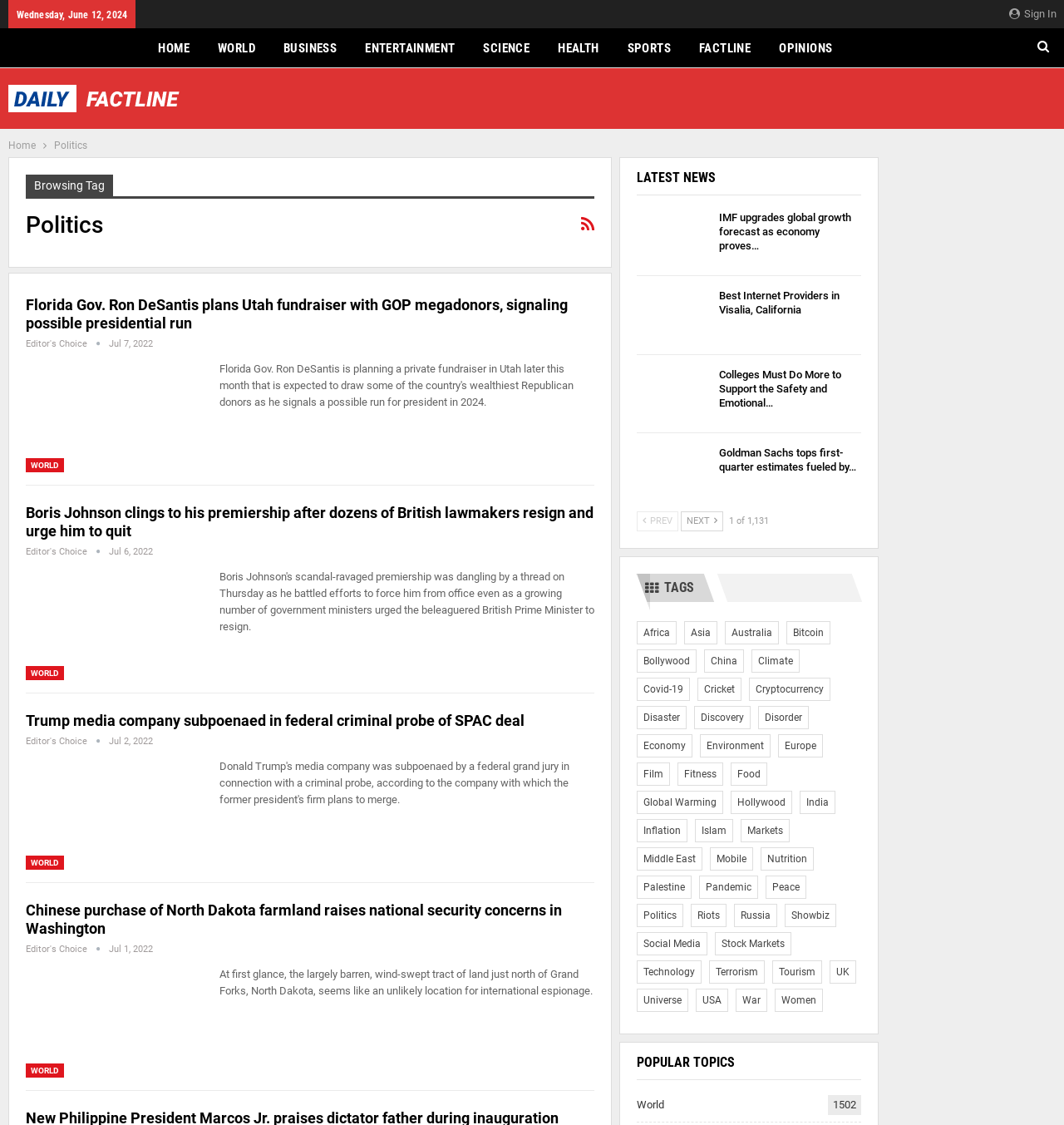Use a single word or phrase to answer the question: What is the date of the article 'Florida Gov. Ron DeSantis plans Utah fundraiser with GOP megadonors, signaling possible presidential run'?

Jul 7, 2022